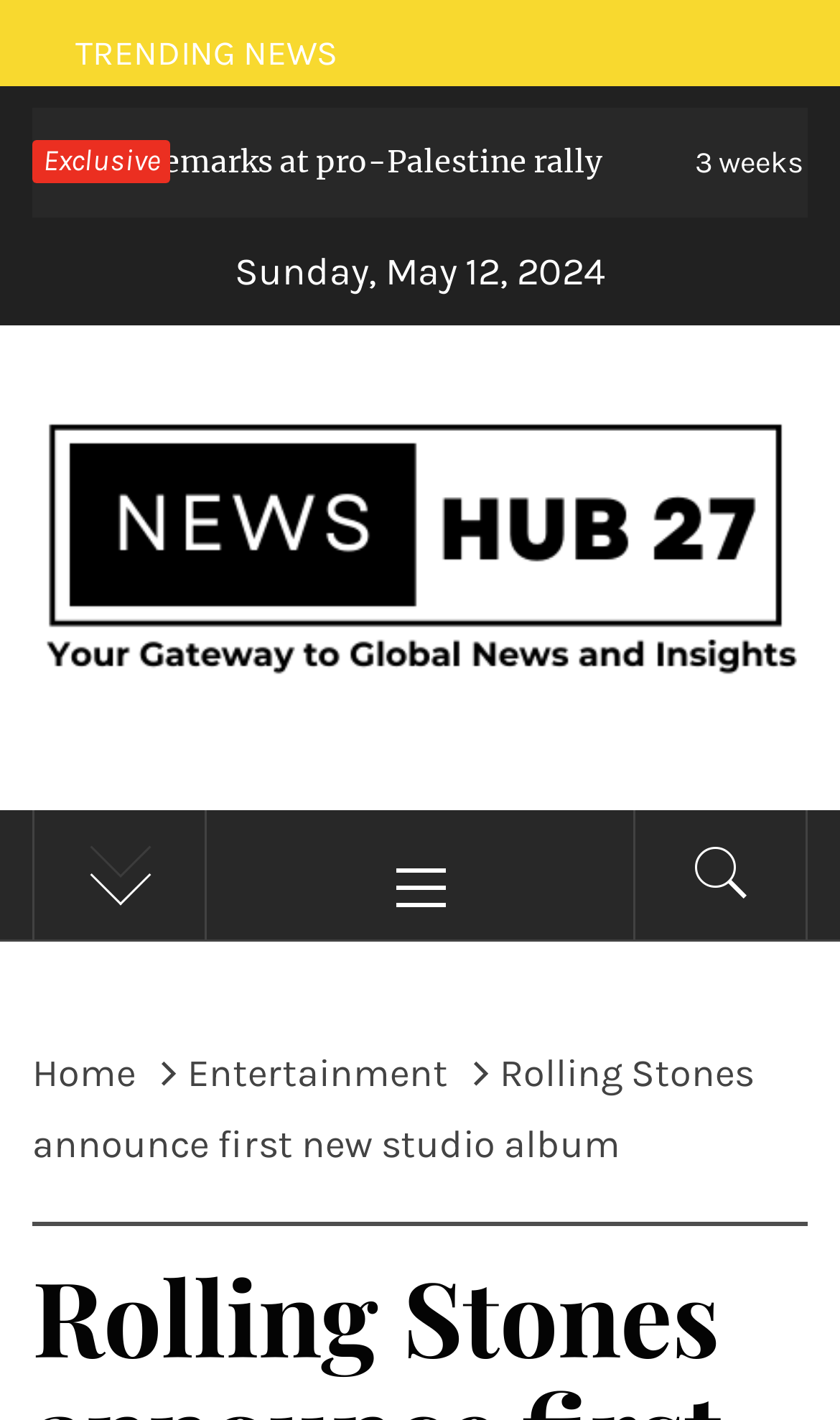Find the bounding box of the element with the following description: "NewsHub27". The coordinates must be four float numbers between 0 and 1, formatted as [left, top, right, bottom].

[0.195, 0.531, 0.805, 0.609]